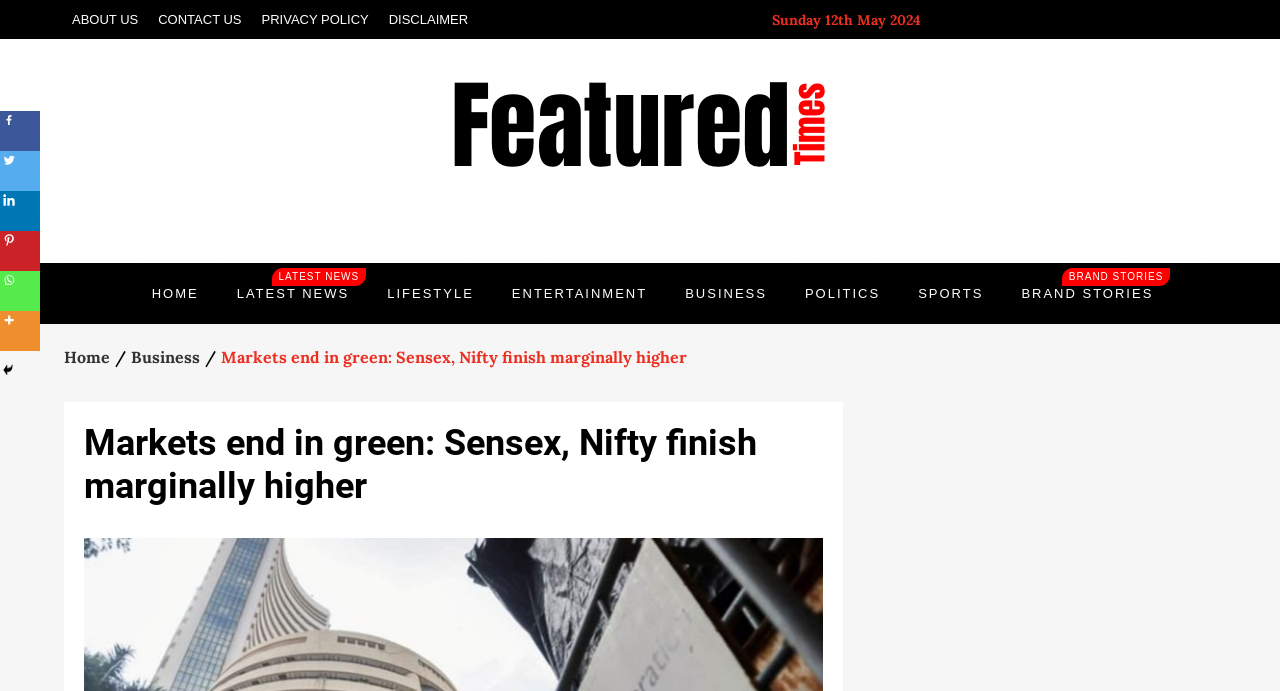Answer the question using only a single word or phrase: 
What is the date mentioned on the webpage?

Sunday 12th May 2024